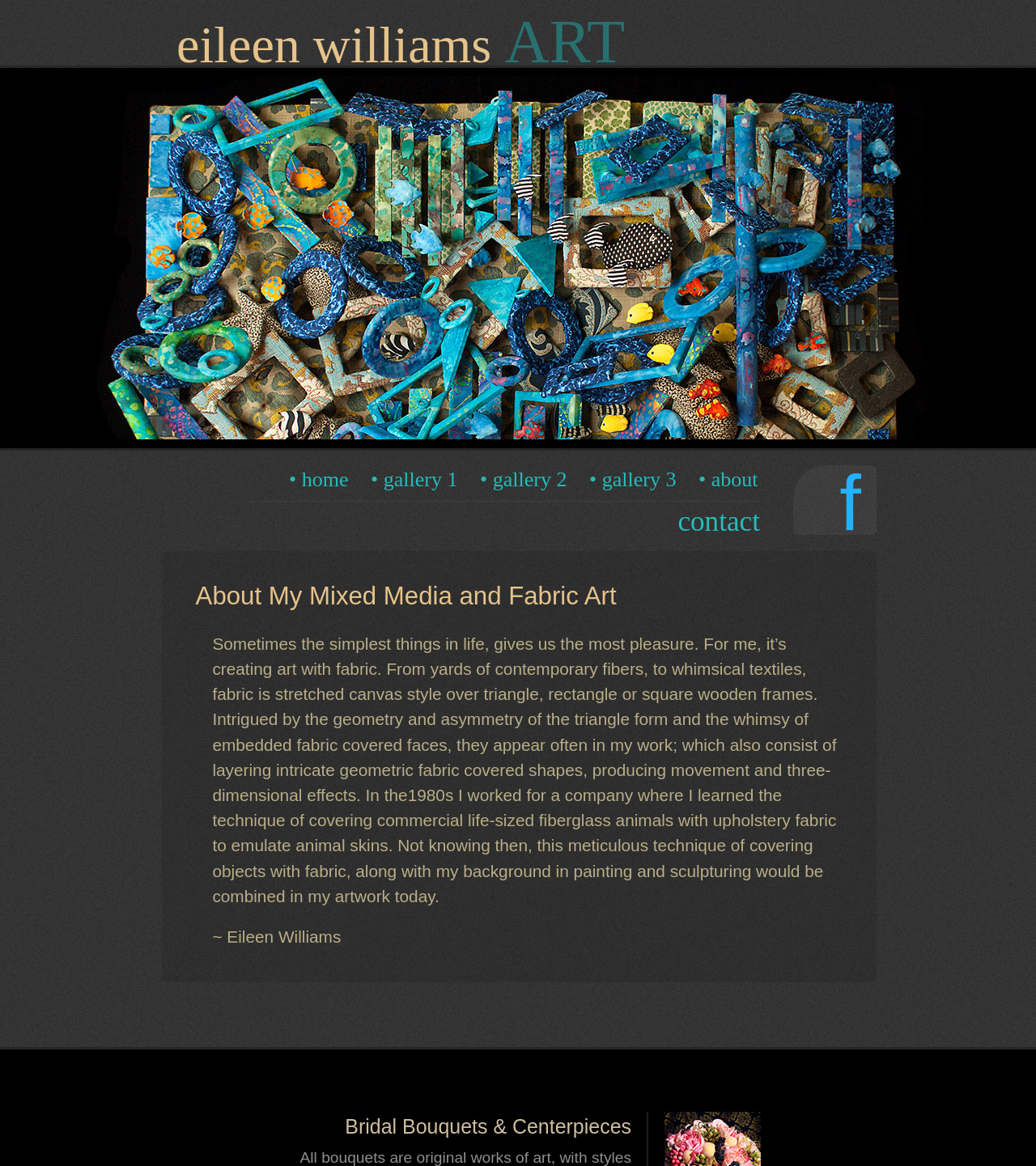Give a complete and precise description of the webpage's appearance.

The webpage is about Eileen Williams, a contemporary artist who works with mixed media and fabric. At the top of the page, there is a heading that reads "Eileen Williams ART". Below this heading, there is a slideshow of six images, taking up most of the top section of the page. 

Underneath the slideshow, there are six navigation links: "home", "gallery 1", "gallery 2", "gallery 3", "about", and a Facebook link represented by the letter "f". These links are aligned horizontally, with the Facebook link at the far right.

Below the navigation links, there is an article section that takes up most of the page. The article starts with a heading that reads "About My Mixed Media and Fabric Art". This is followed by a paragraph of text that describes Eileen Williams' artistic process and inspiration, including her use of fabric, geometry, and layering techniques. The text also mentions her background in painting, sculpturing, and covering objects with fabric.

At the bottom of the article, there is a subheading that reads "Bridal Bouquets & Centerpieces", and a signature line that reads "~ Eileen Williams".